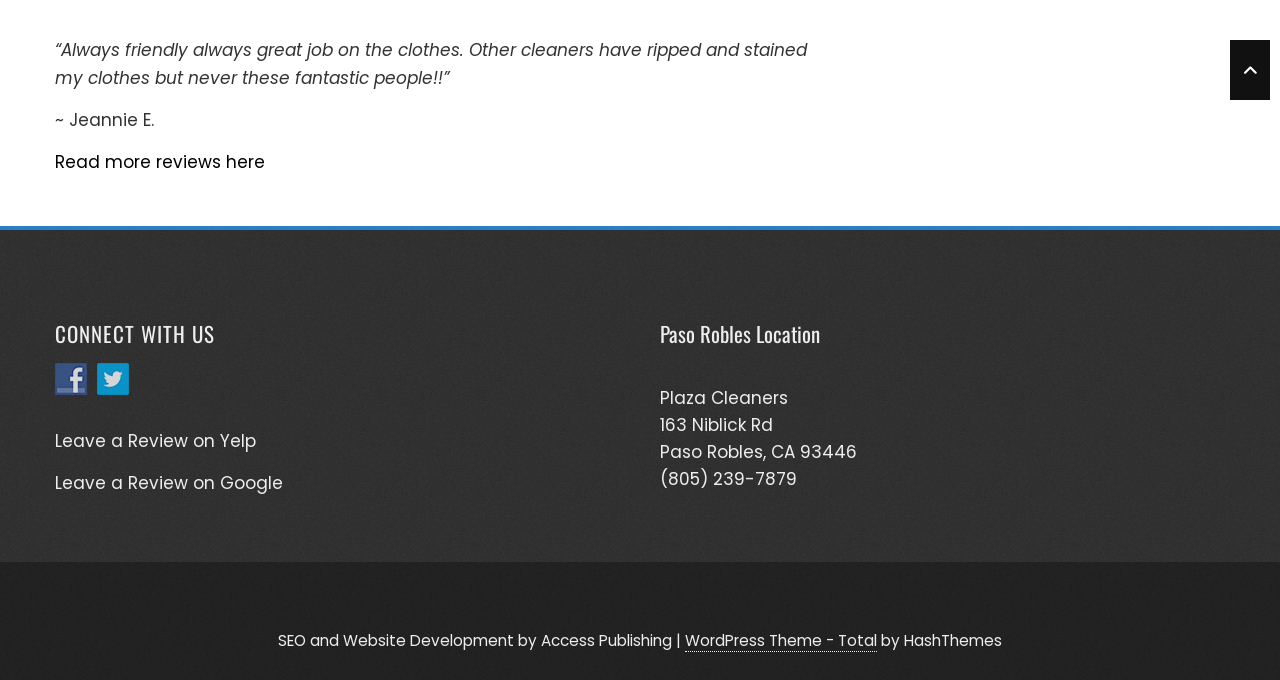Give a one-word or one-phrase response to the question: 
What is the name of the business?

Plaza Cleaners